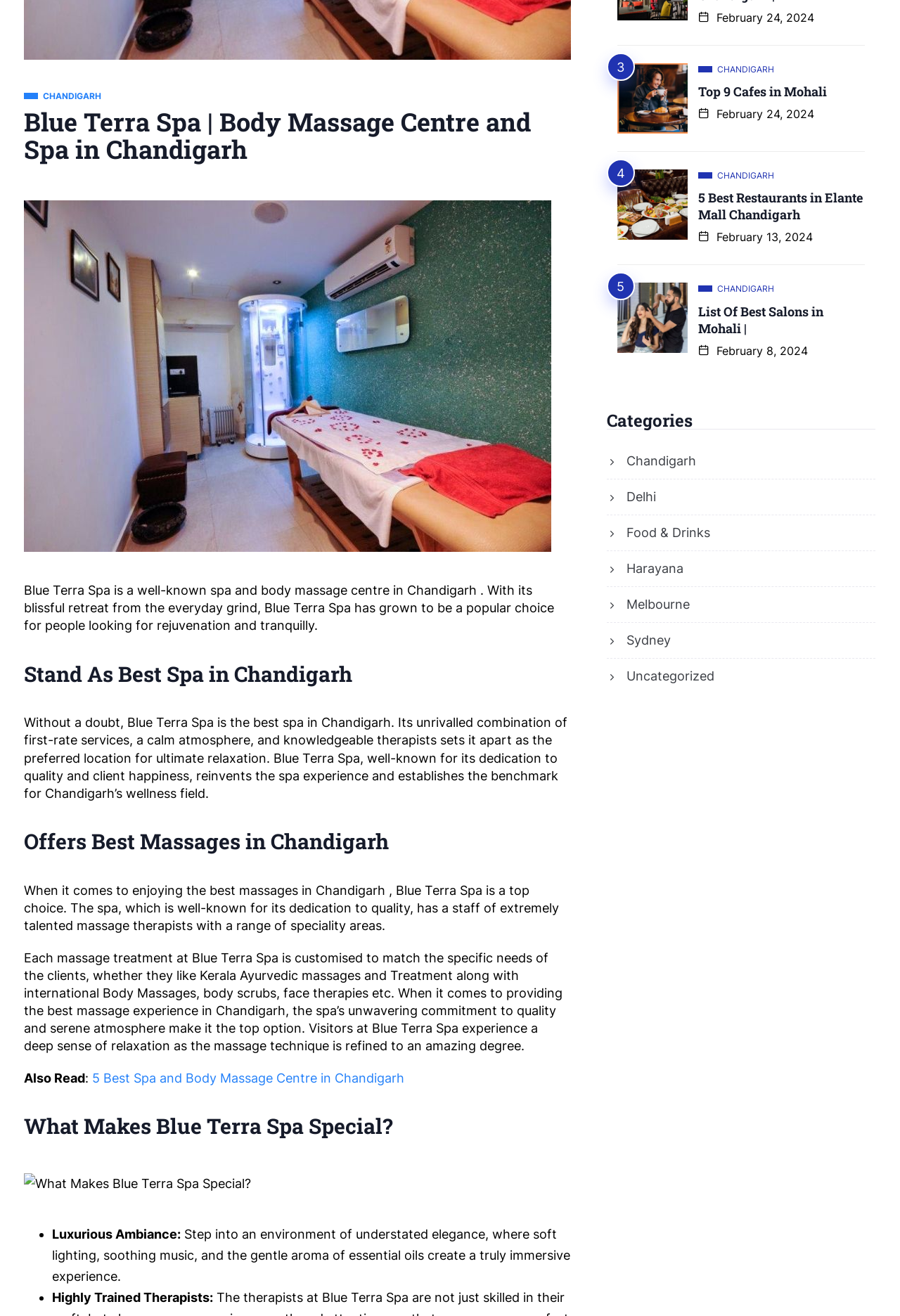Mark the bounding box of the element that matches the following description: "Food & Drinks".

[0.674, 0.397, 0.789, 0.413]